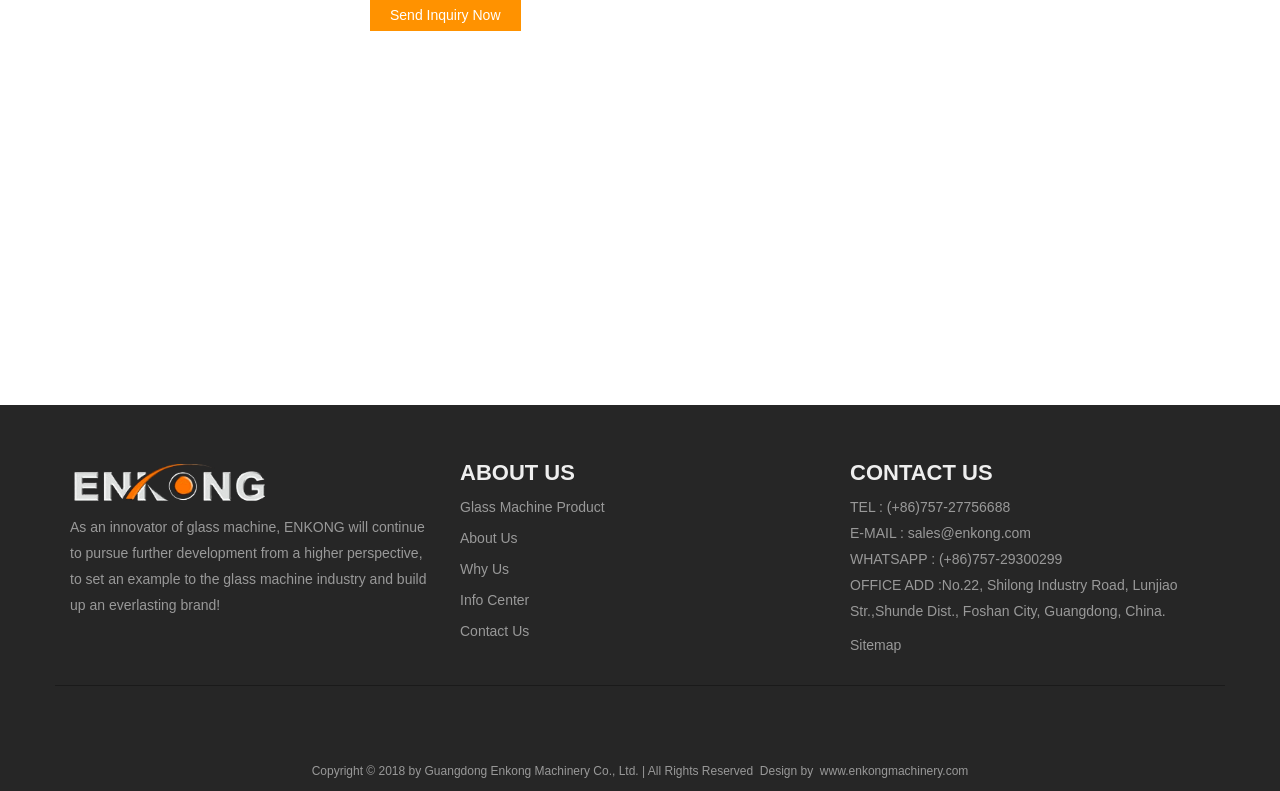Using the description "Info Center", predict the bounding box of the relevant HTML element.

[0.359, 0.748, 0.413, 0.768]